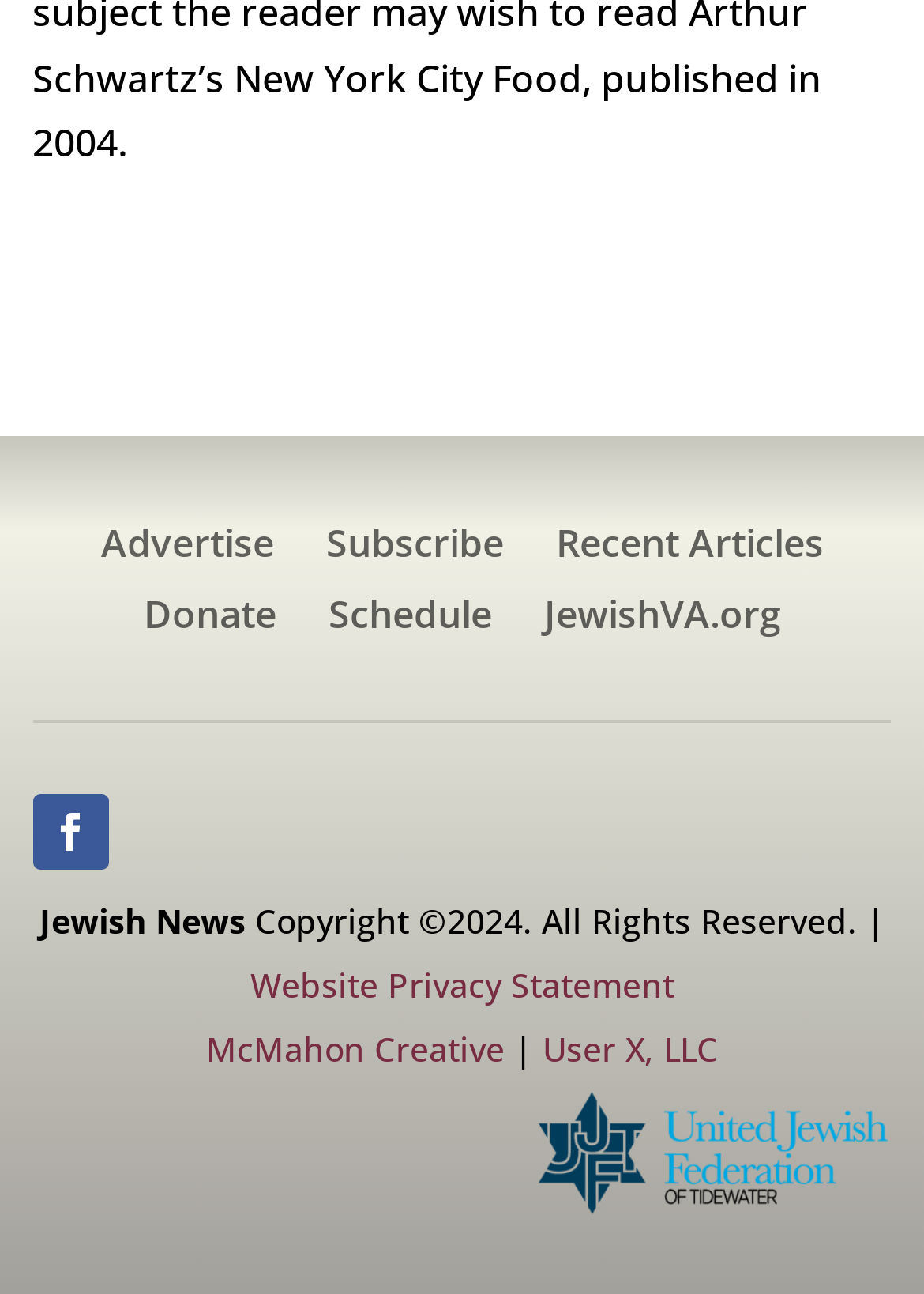Please identify the bounding box coordinates for the region that you need to click to follow this instruction: "Check Website Privacy Statement".

[0.271, 0.744, 0.729, 0.779]